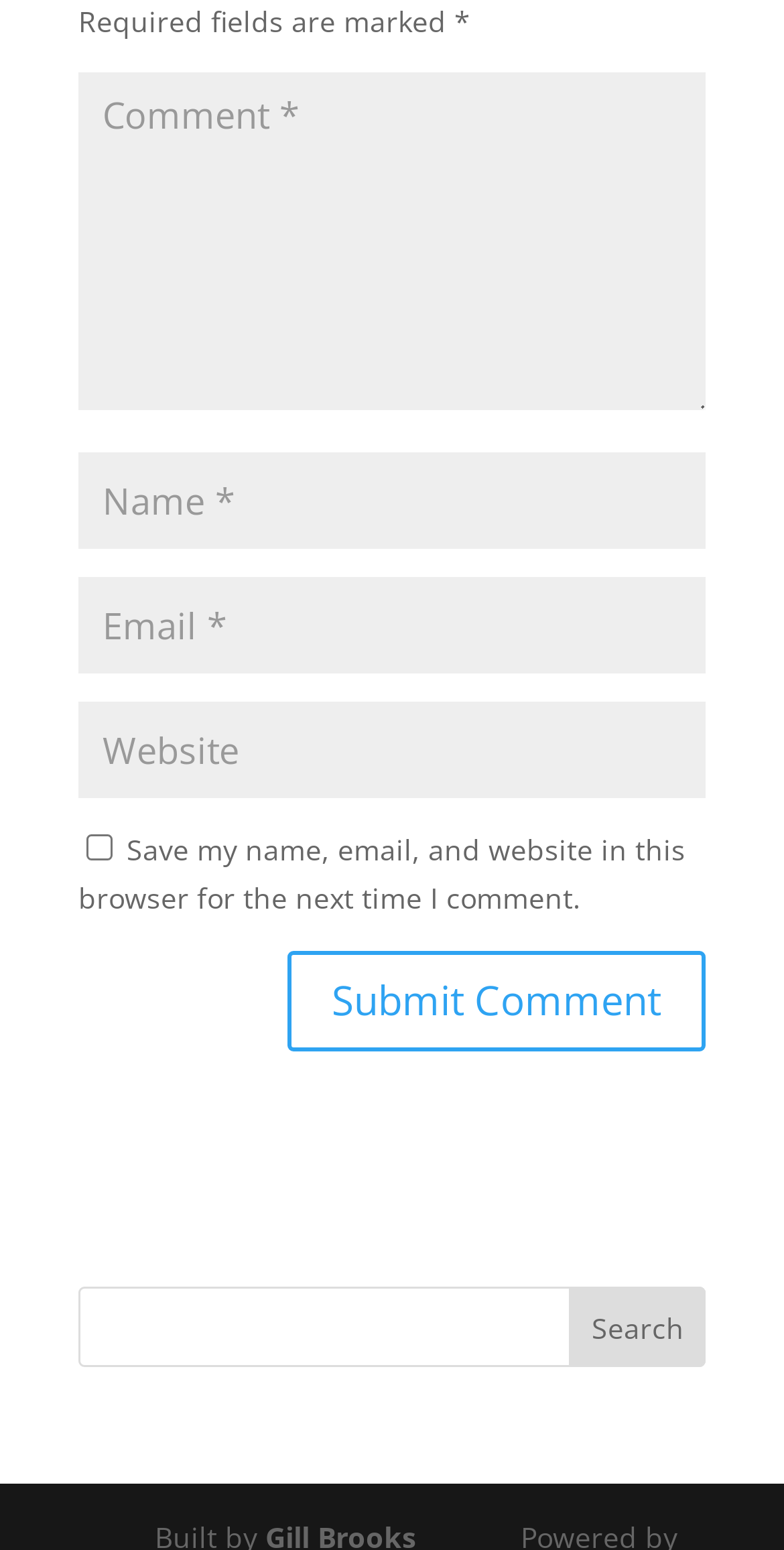Extract the bounding box coordinates for the UI element described by the text: "alt="www.vatican.va" title="www.vatican.va"". The coordinates should be in the form of [left, top, right, bottom] with values between 0 and 1.

None